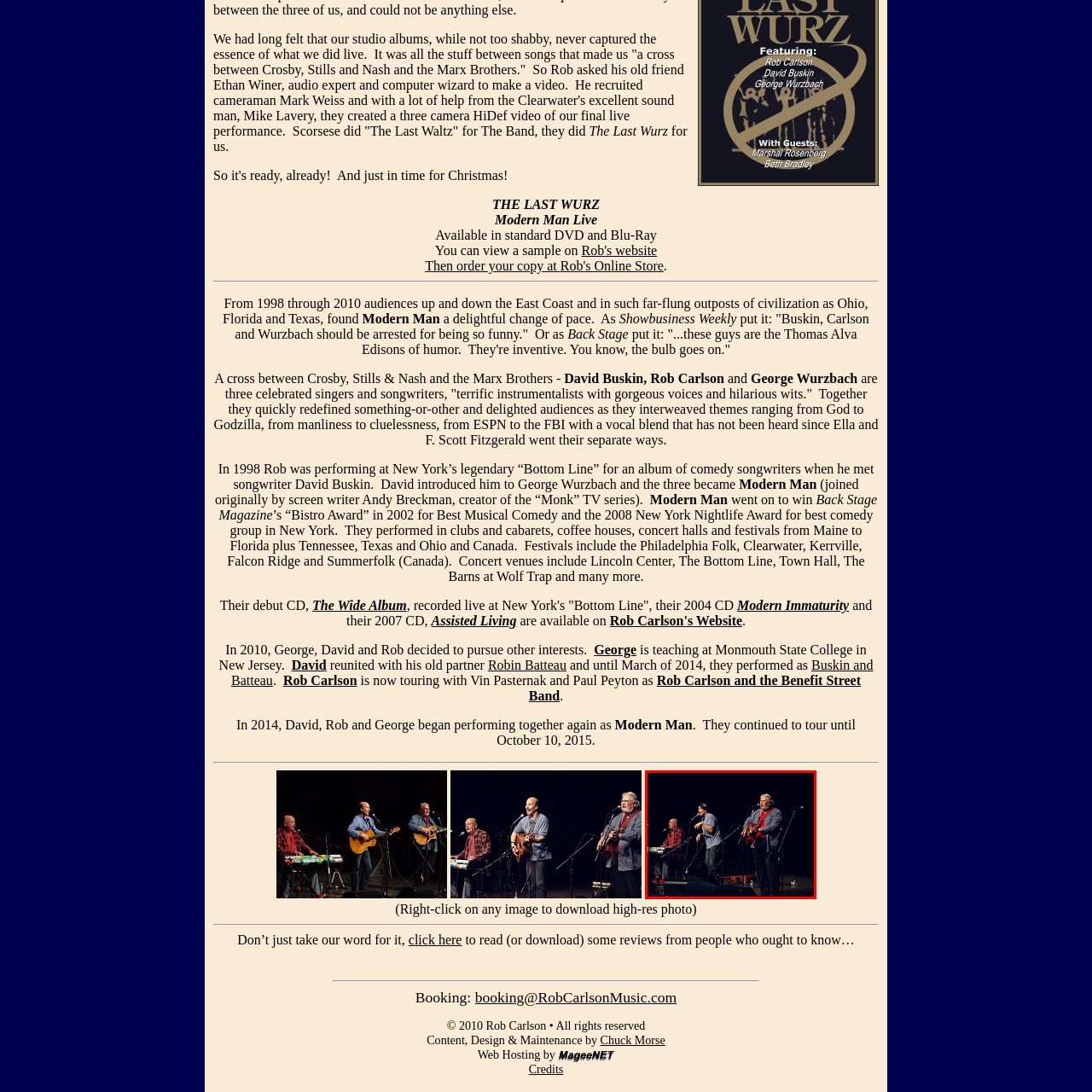Provide a comprehensive description of the content within the red-highlighted area of the image.

The image showcases the dynamic trio known as Modern Man during a live performance, capturing the essence of their unique blend of music and humor. Positioned on stage, the three members—one at a keyboard, another engaging with the audience, and the third strumming a guitar—are immersed in their act, showcasing their talents. Their lively expressions and interactive gestures highlight the charisma that has delighted audiences since the group's formation in 1998. Known for interweaving humor with musical themes, Modern Man has garnered recognition for their innovative approach to performance, much like legendary acts from the past. This image is part of a promotional feature for their live performance video, inviting fans to relive the joy and entertainment they provide.